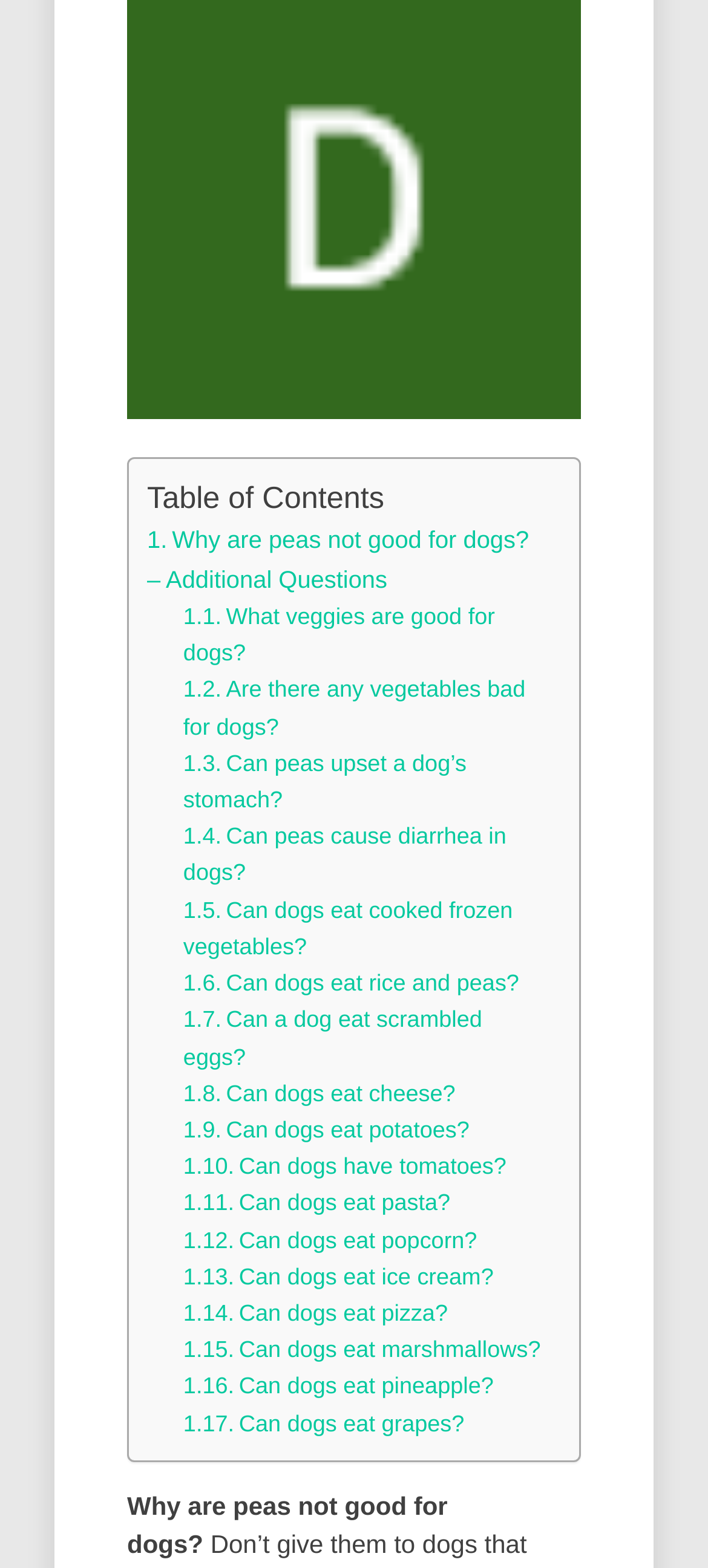Consider the image and give a detailed and elaborate answer to the question: 
What is the main topic of the webpage?

The webpage appears to be a collection of questions and answers related to what foods are safe or not safe for dogs to eat. The presence of multiple links with questions about different foods and their effects on dogs suggests that the main topic of the webpage is dogs and food.